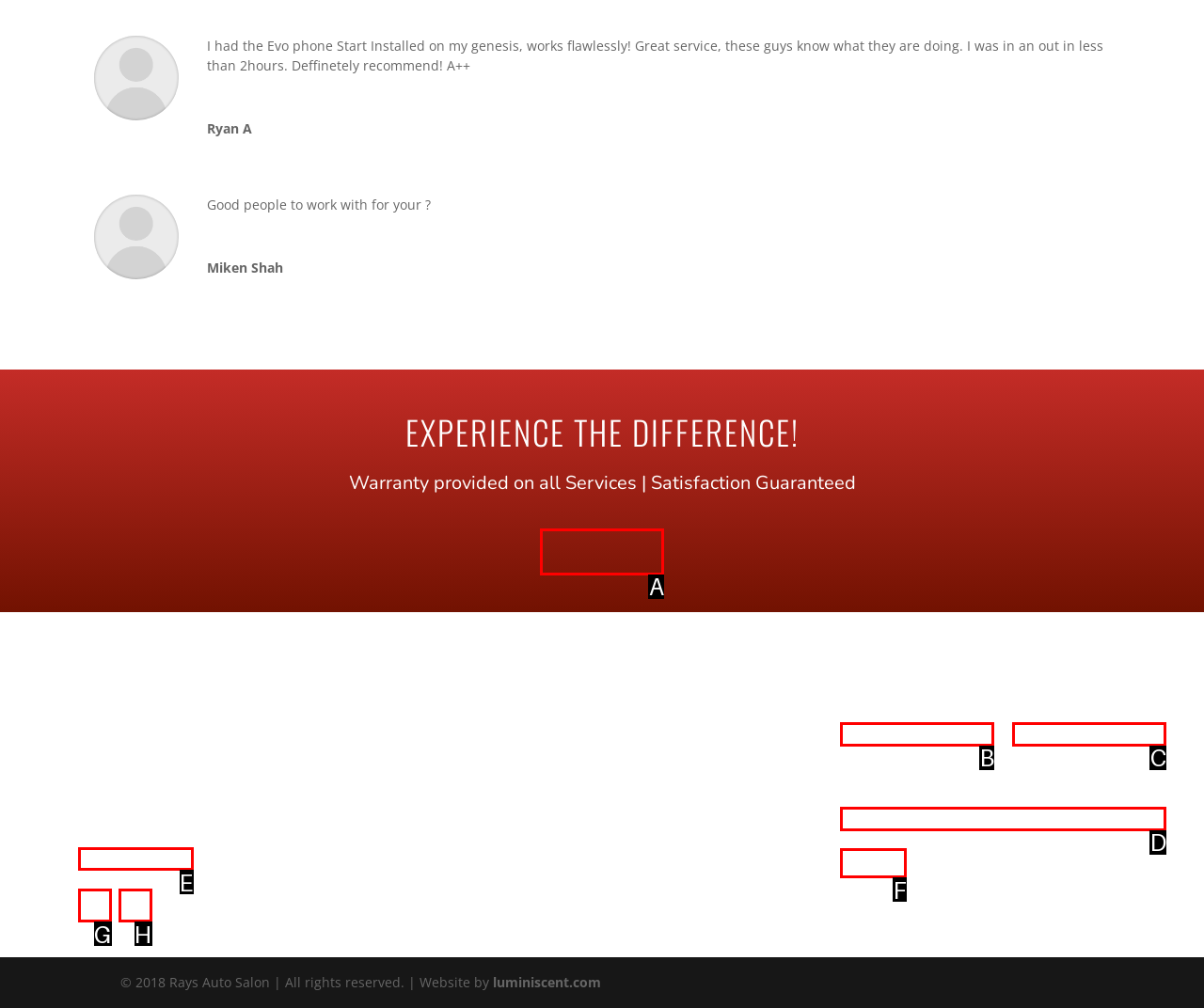Determine which HTML element to click on in order to complete the action: Submit the form.
Reply with the letter of the selected option.

F